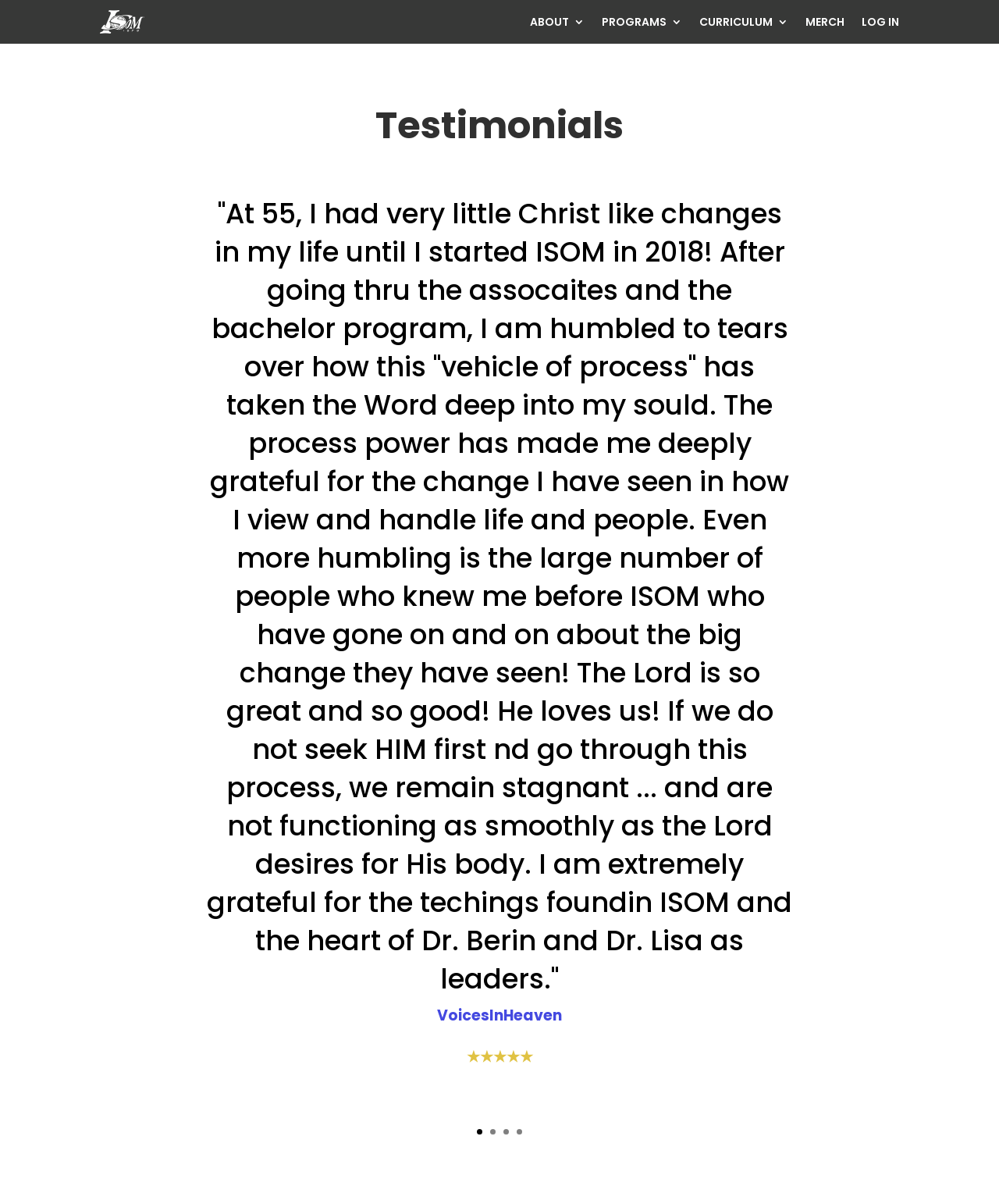Based on the image, give a detailed response to the question: What is the purpose of the 'Click Here 5' link?

I inferred this answer by looking at the location of the 'Click Here 5' link, which is near the testimonial text and the pagination links, suggesting that it is used to view more testimonials.